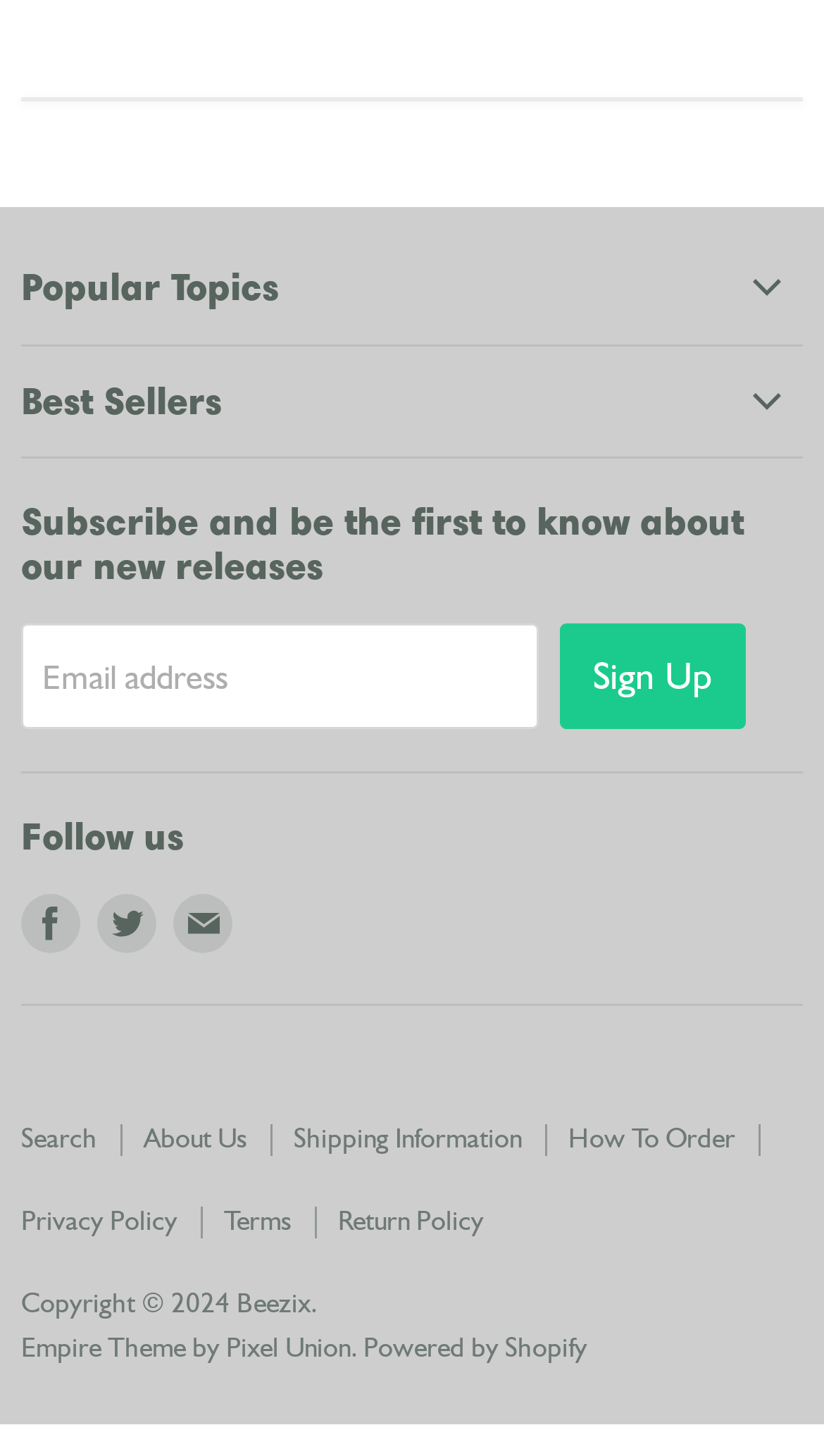Please locate the bounding box coordinates for the element that should be clicked to achieve the following instruction: "Enter email address". Ensure the coordinates are given as four float numbers between 0 and 1, i.e., [left, top, right, bottom].

[0.026, 0.449, 0.653, 0.523]